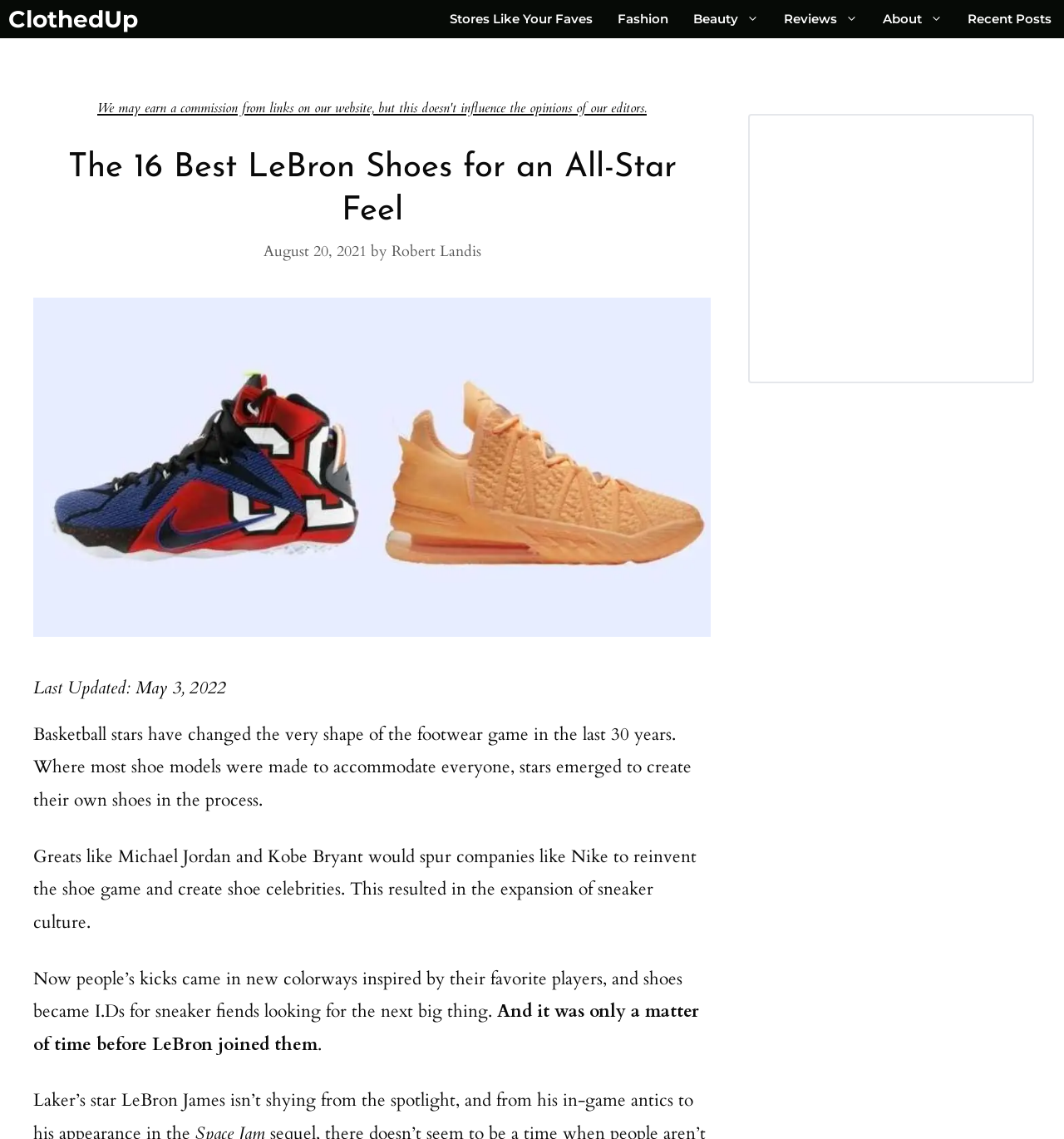When was this article last updated?
Refer to the screenshot and respond with a concise word or phrase.

May 3, 2022